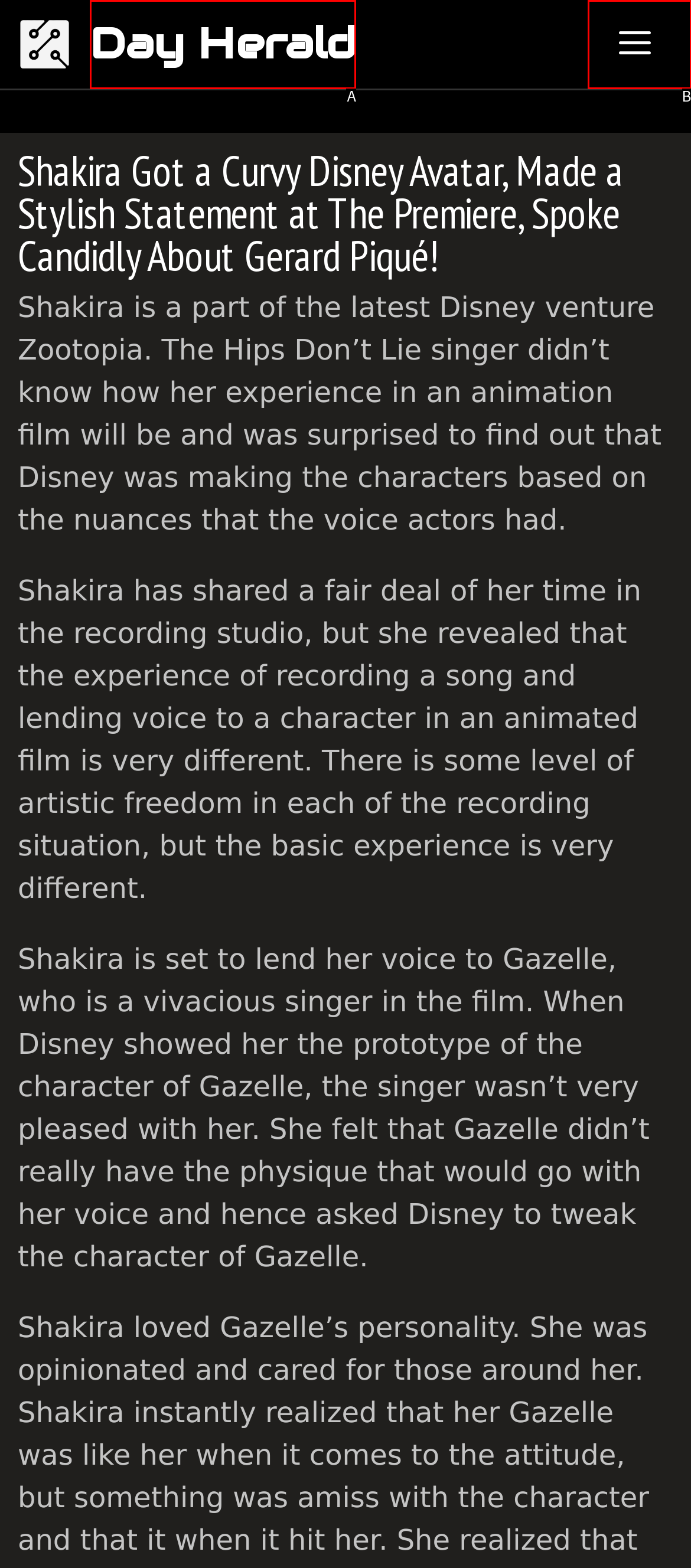Using the provided description: Menu, select the HTML element that corresponds to it. Indicate your choice with the option's letter.

B